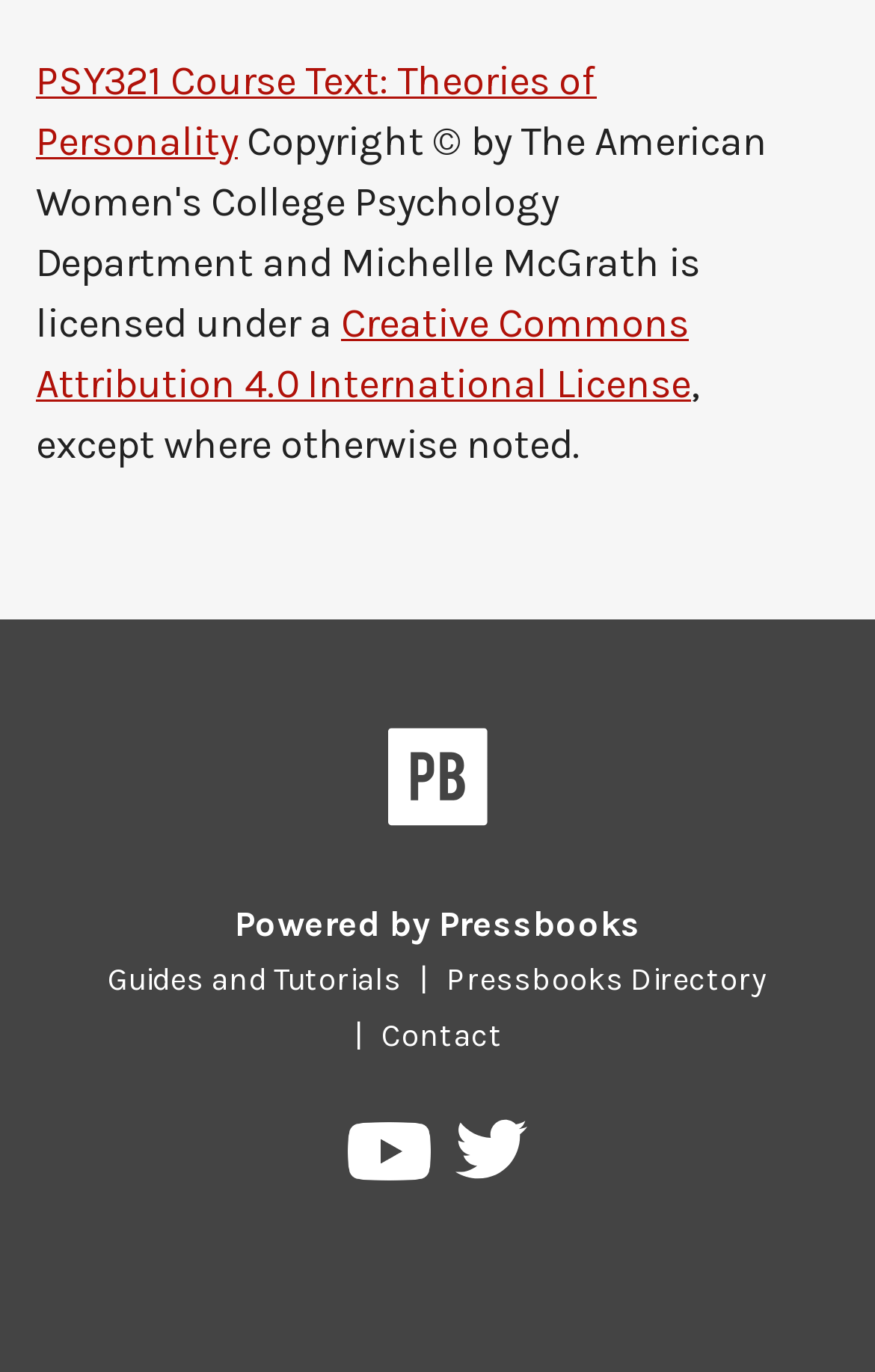Reply to the question with a single word or phrase:
What social media platforms are linked from this website?

YouTube and Twitter